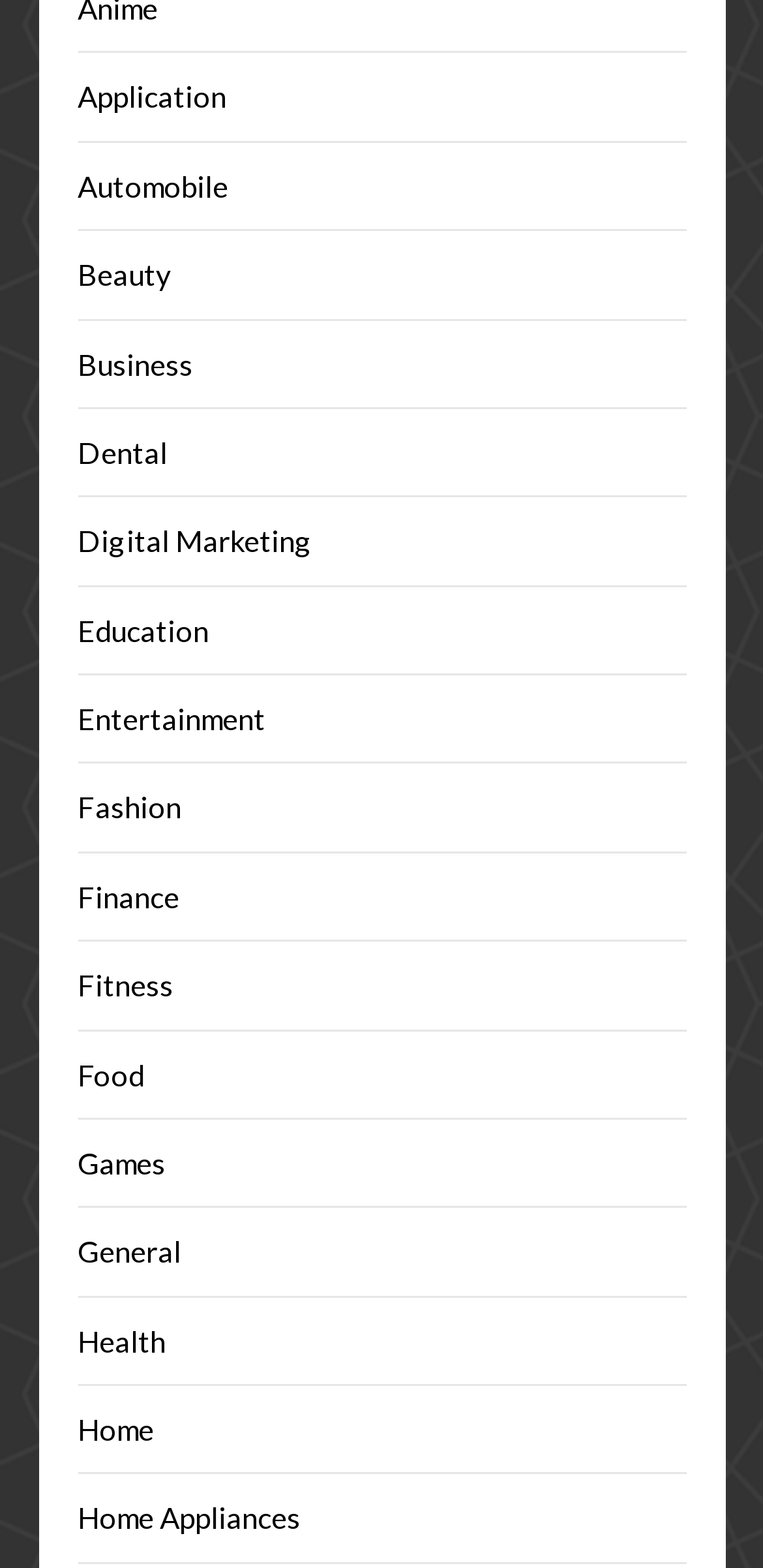What is the category located below 'Entertainment'?
Examine the image and give a concise answer in one word or a short phrase.

Fashion